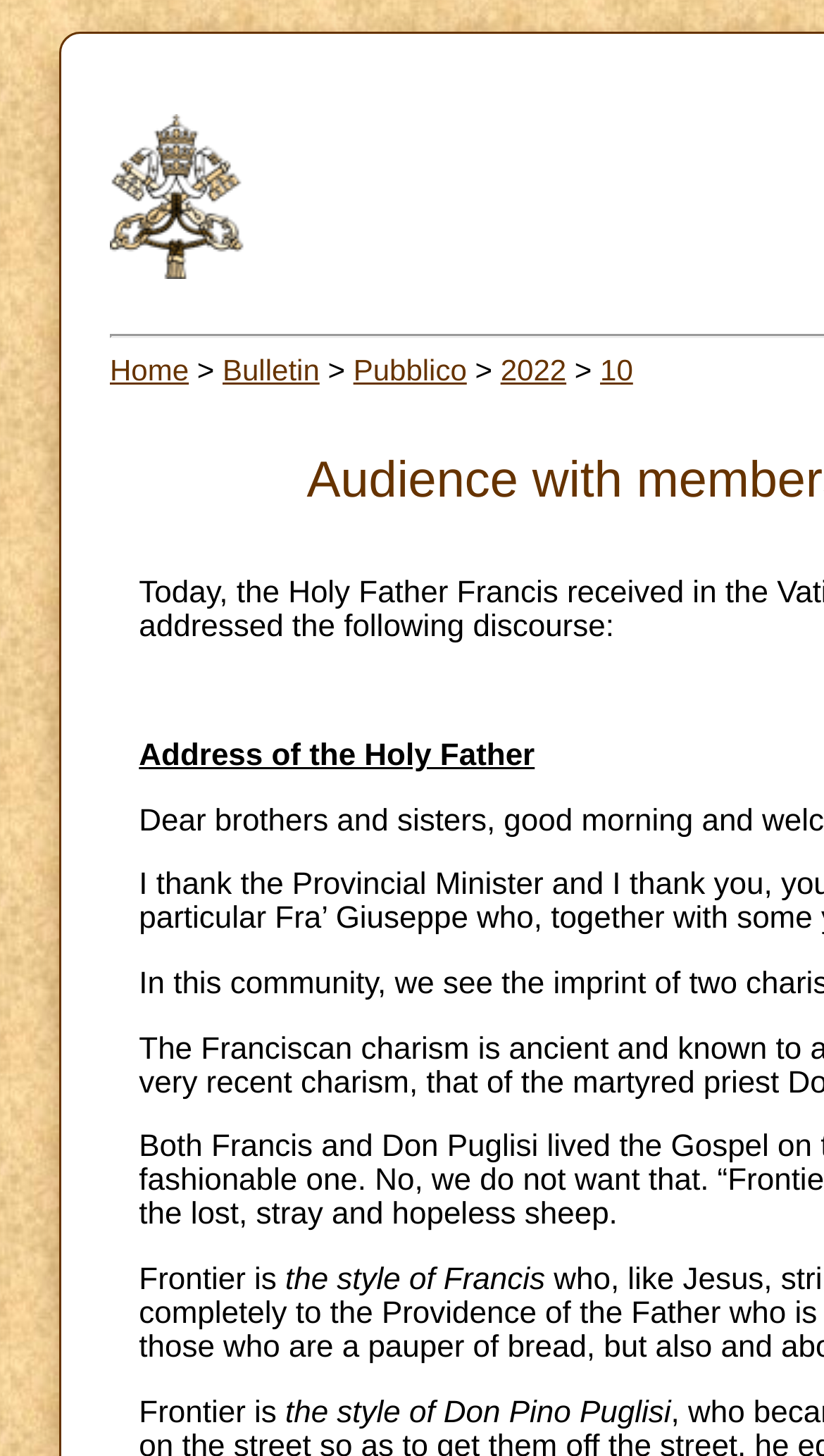Bounding box coordinates are specified in the format (top-left x, top-left y, bottom-right x, bottom-right y). All values are floating point numbers bounded between 0 and 1. Please provide the bounding box coordinate of the region this sentence describes: 2022

[0.607, 0.242, 0.687, 0.266]